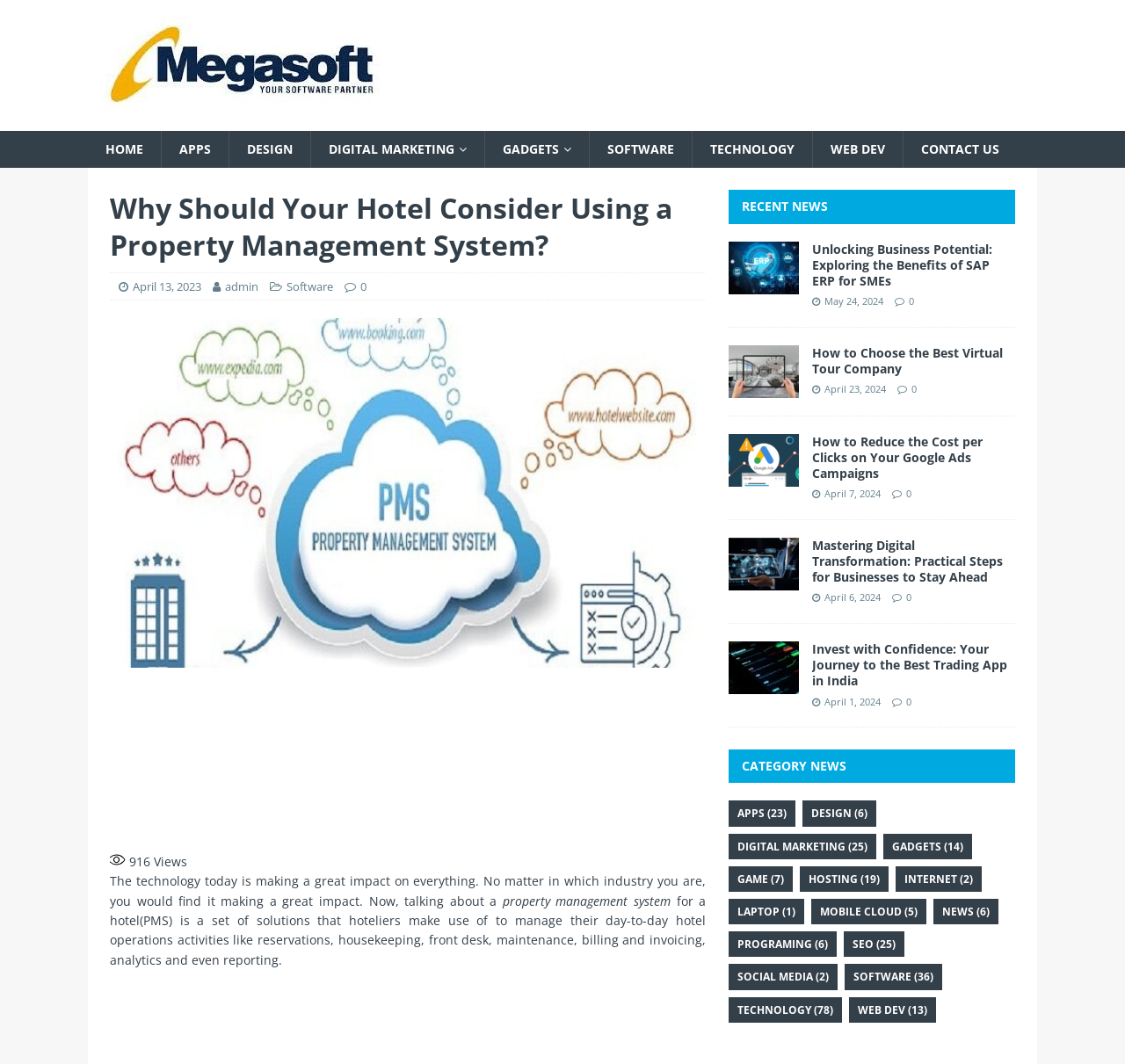Please give a succinct answer using a single word or phrase:
What is the date of the most recent news item?

April 13, 2023